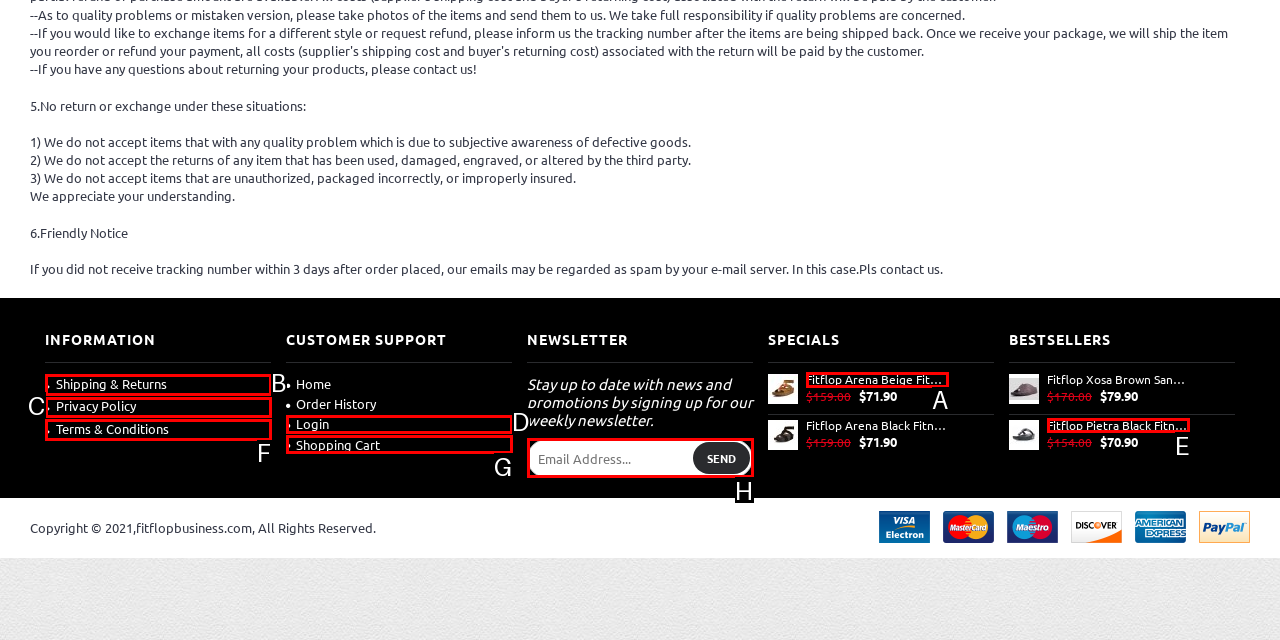From the given choices, determine which HTML element matches the description: Privacy Policy. Reply with the appropriate letter.

C